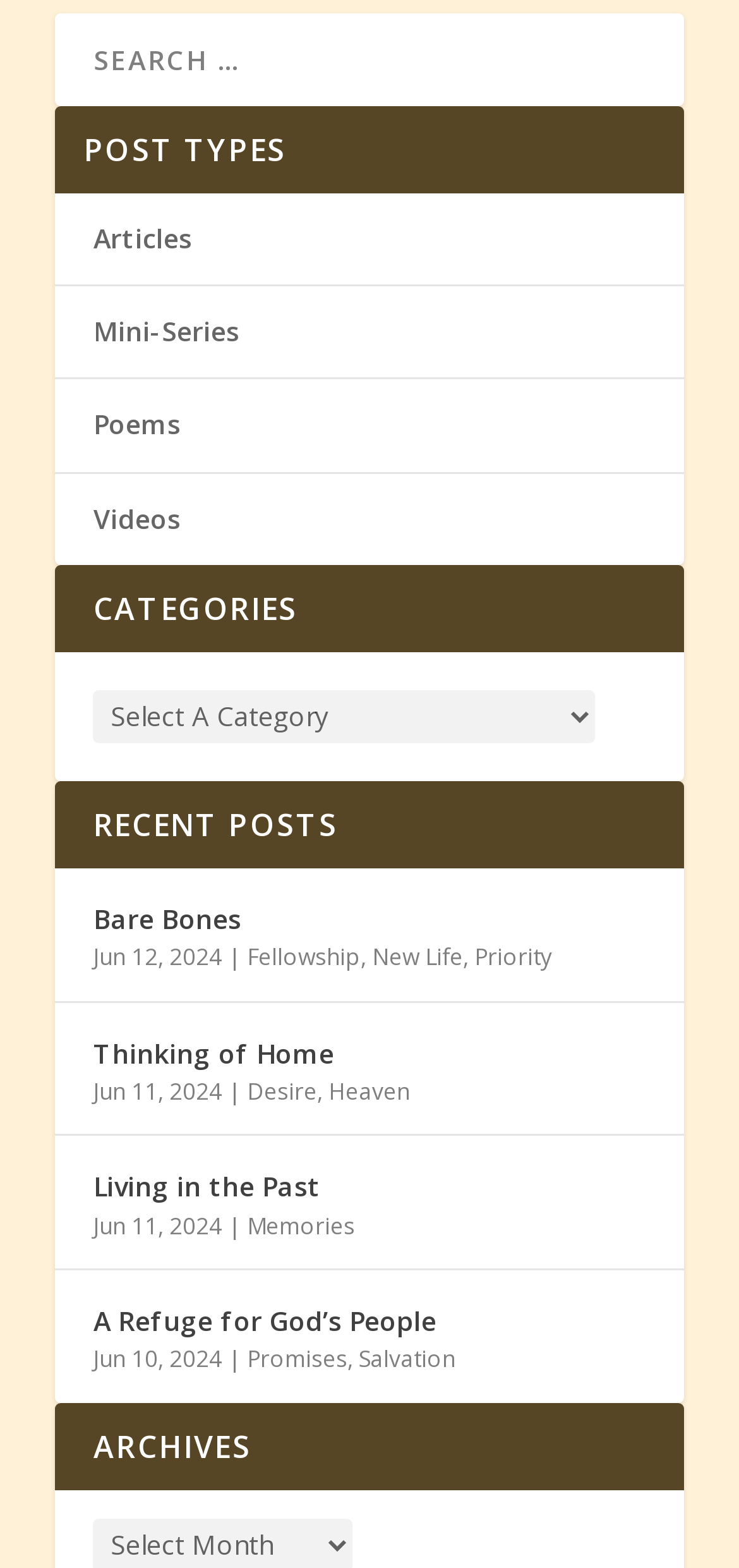How many recent posts are listed?
Based on the screenshot, give a detailed explanation to answer the question.

The recent posts are listed under the 'RECENT POSTS' heading, and there are 6 links to recent posts, including 'Bare Bones', 'Thinking of Home', 'Living in the Past', 'A Refuge for God’s People', and two more.